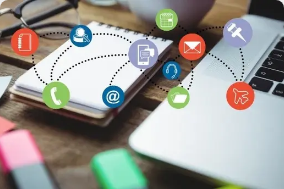Utilize the details in the image to thoroughly answer the following question: What do the icons surrounding the notepad represent?

The icons surrounding the notepad are connected by dotted lines, and they visually illustrate the network of options available for effective marketing communication. These icons include a telephone, an email symbol, and a document, among others, which represent different communication methods and tools.